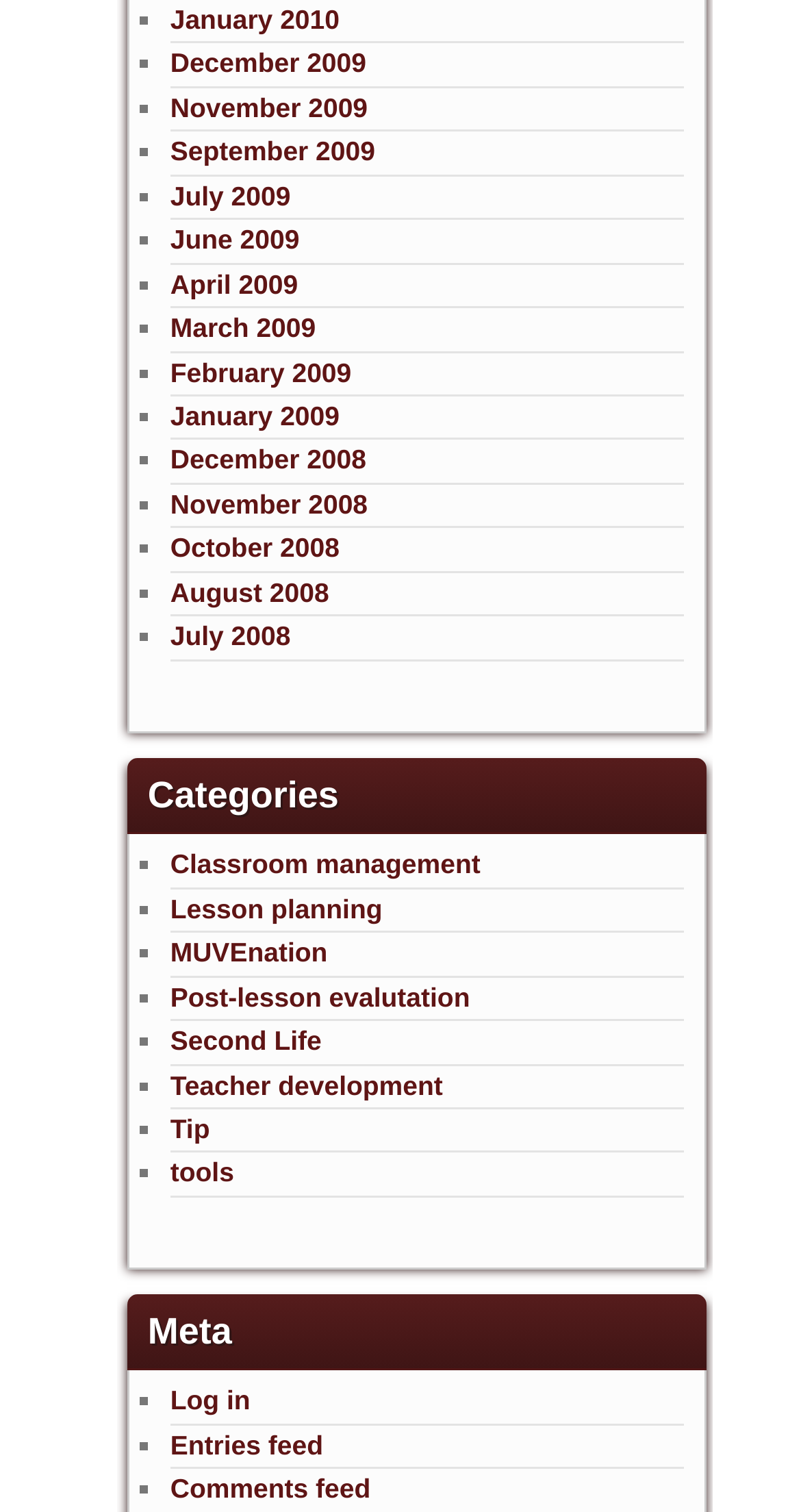Kindly determine the bounding box coordinates for the area that needs to be clicked to execute this instruction: "Log in to the website".

[0.213, 0.916, 0.313, 0.937]